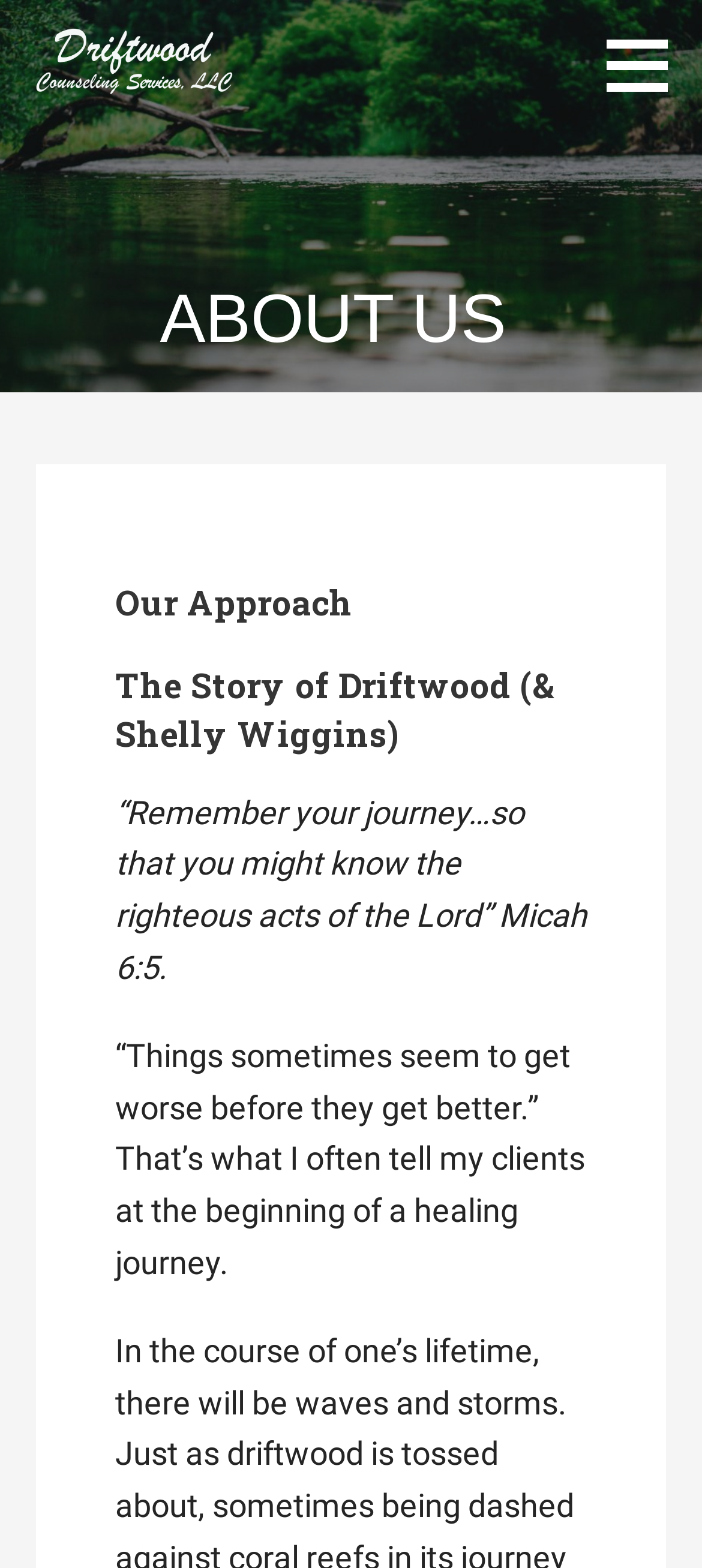What is the name of the organization?
Look at the image and provide a short answer using one word or a phrase.

DRIFTWOOD